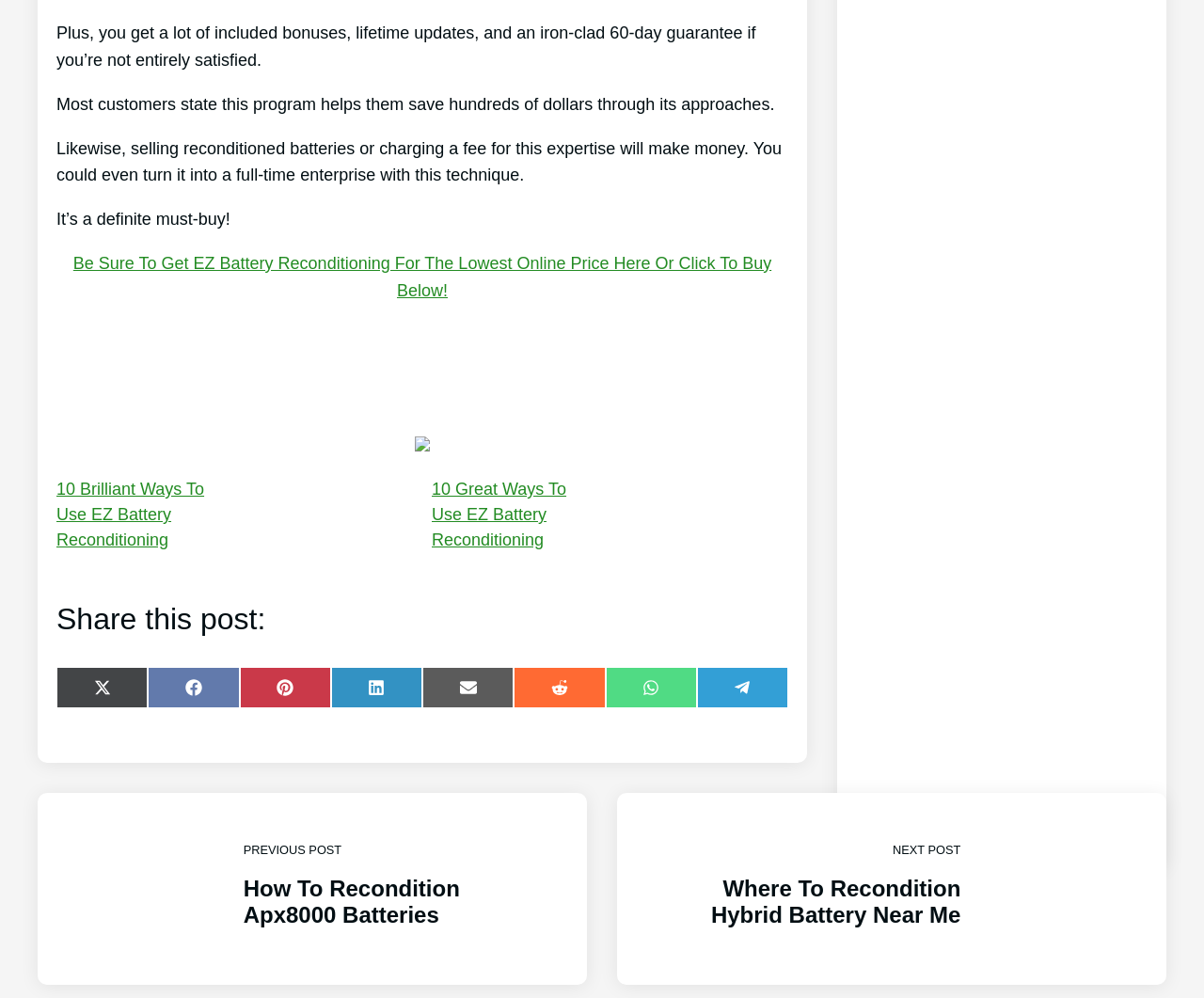What is the purpose of the 'Battery Repair Job' text?
Based on the image, answer the question with as much detail as possible.

The 'Battery Repair Job' text is likely highlighting one of the benefits or uses of the EZ Battery Reconditioning program, which is to repair batteries as a job or business opportunity.